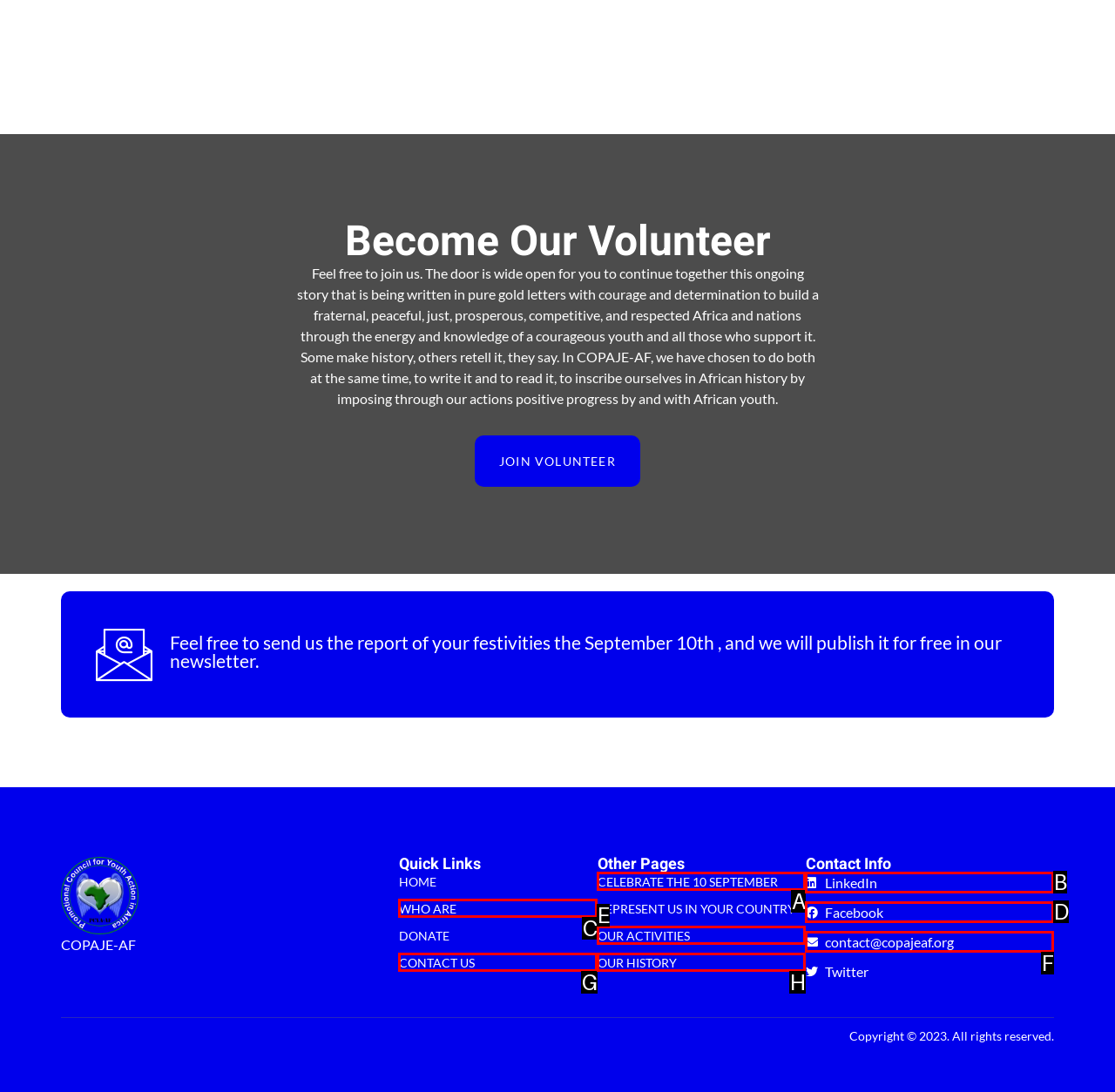Select the letter of the HTML element that best fits the description: Uncategorized
Answer with the corresponding letter from the provided choices.

None